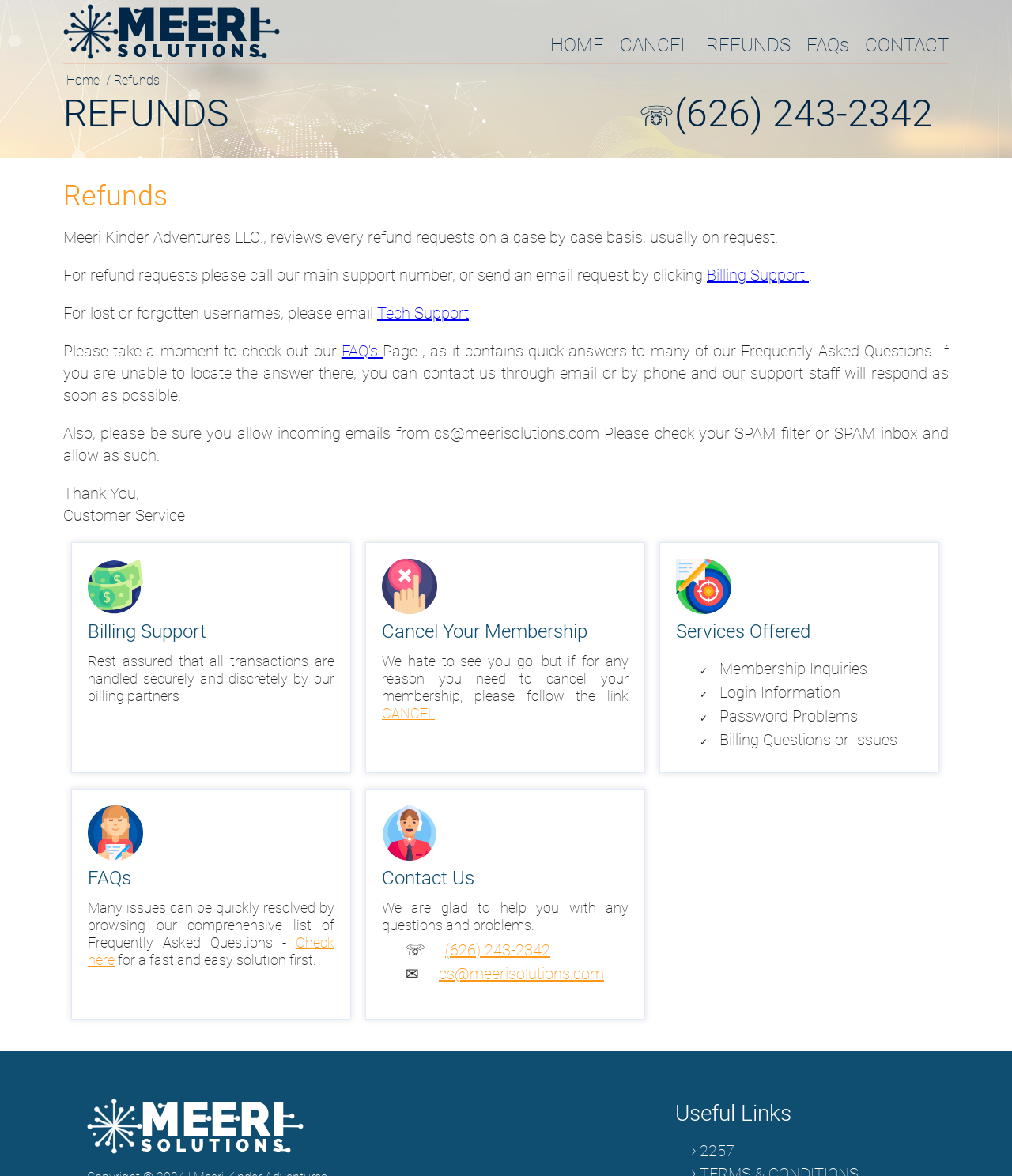Provide a brief response to the question using a single word or phrase: 
What is the recommended step for resolving common issues?

Check the FAQs